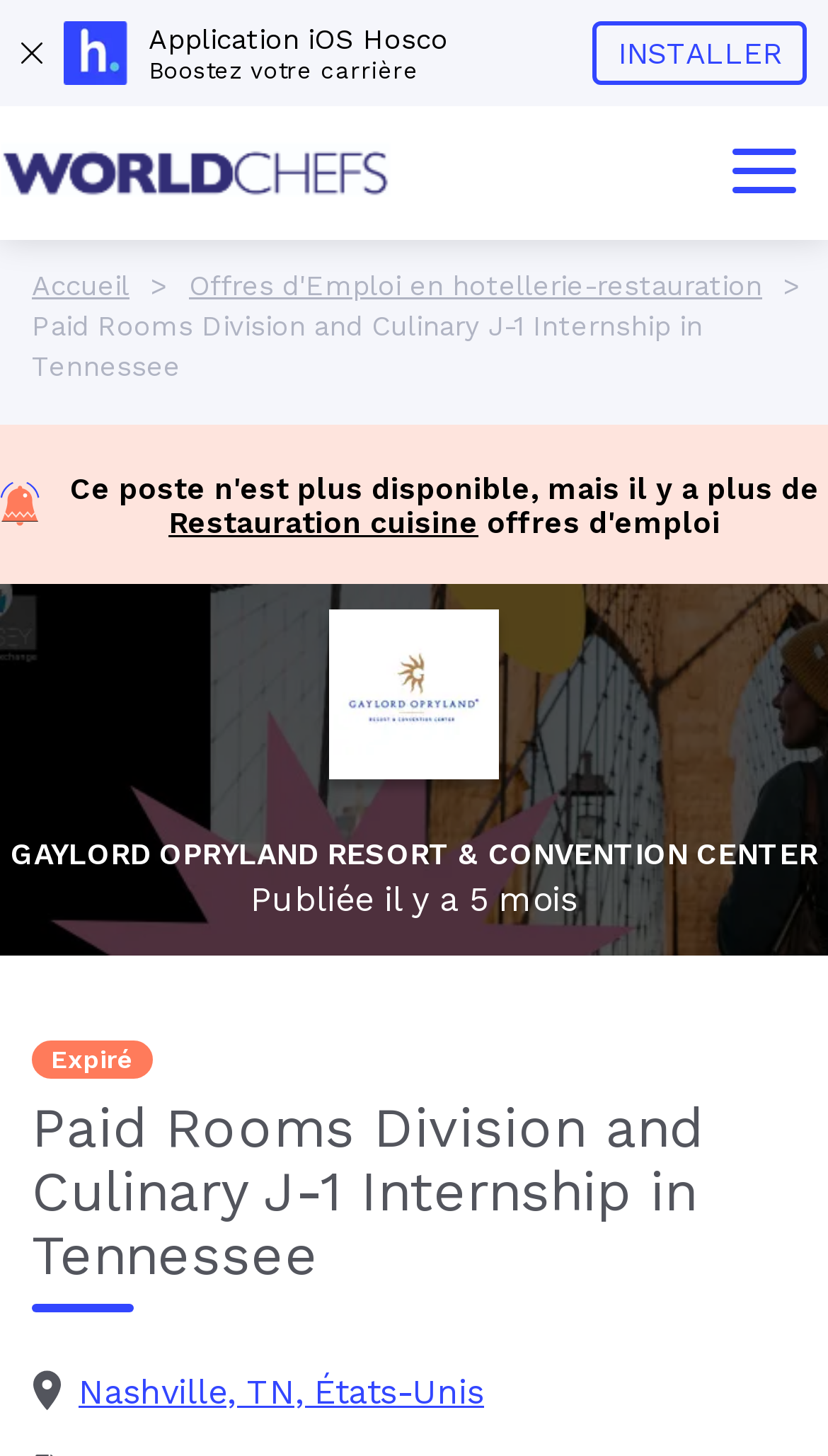Provide the bounding box for the UI element matching this description: "Offres d'Emploi en hotellerie-restauration".

[0.228, 0.185, 0.921, 0.207]